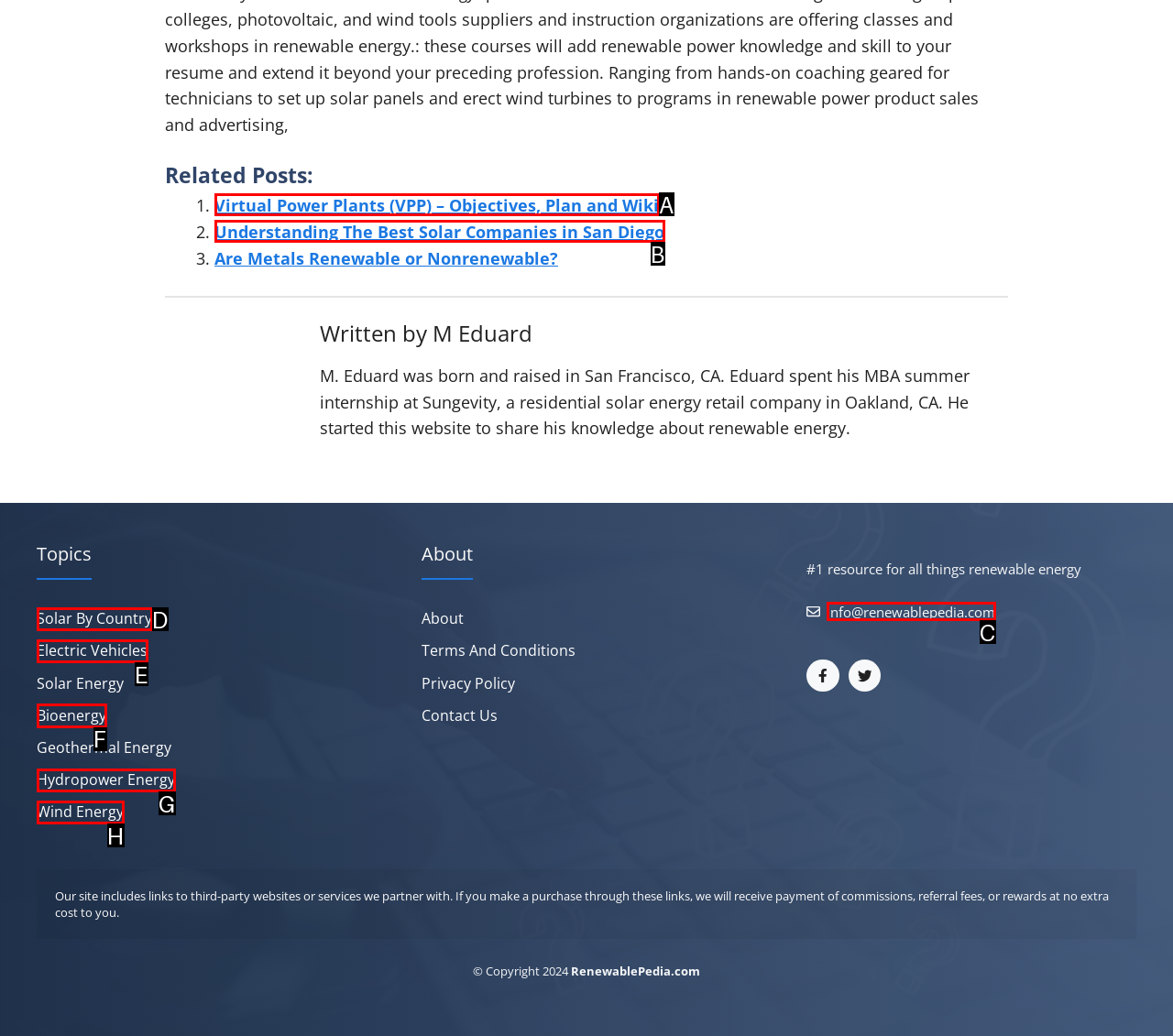Given the description: Bioenergy, identify the HTML element that fits best. Respond with the letter of the correct option from the choices.

F